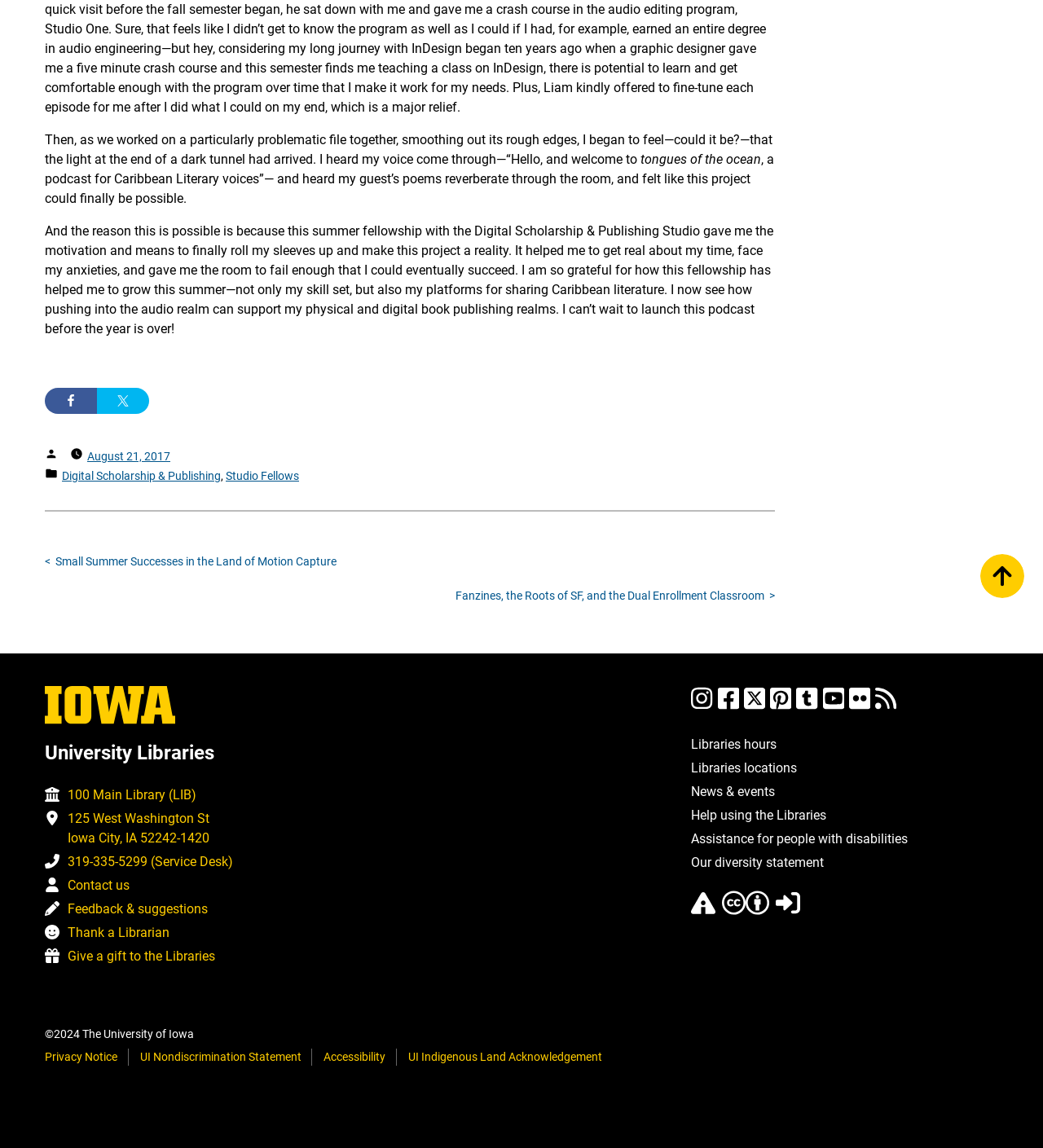What is the date of the post?
Answer the question with detailed information derived from the image.

The date of the post is mentioned as 'Posted by' followed by a link with text 'August 21, 2017' which is a link element with ID 126.